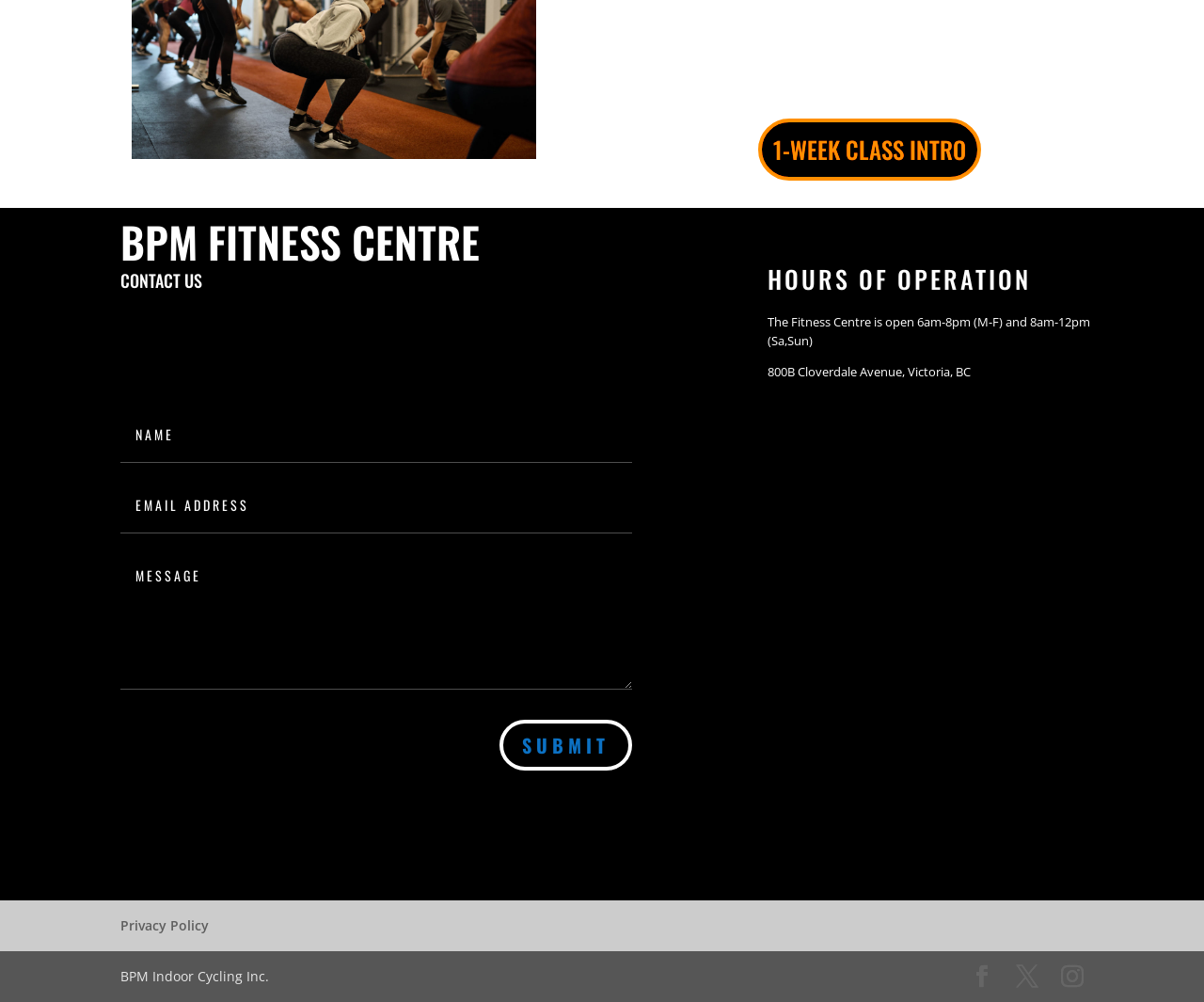Locate the bounding box of the UI element defined by this description: "name="et_pb_contact_email_0" placeholder="Email Address"". The coordinates should be given as four float numbers between 0 and 1, formatted as [left, top, right, bottom].

[0.1, 0.477, 0.525, 0.532]